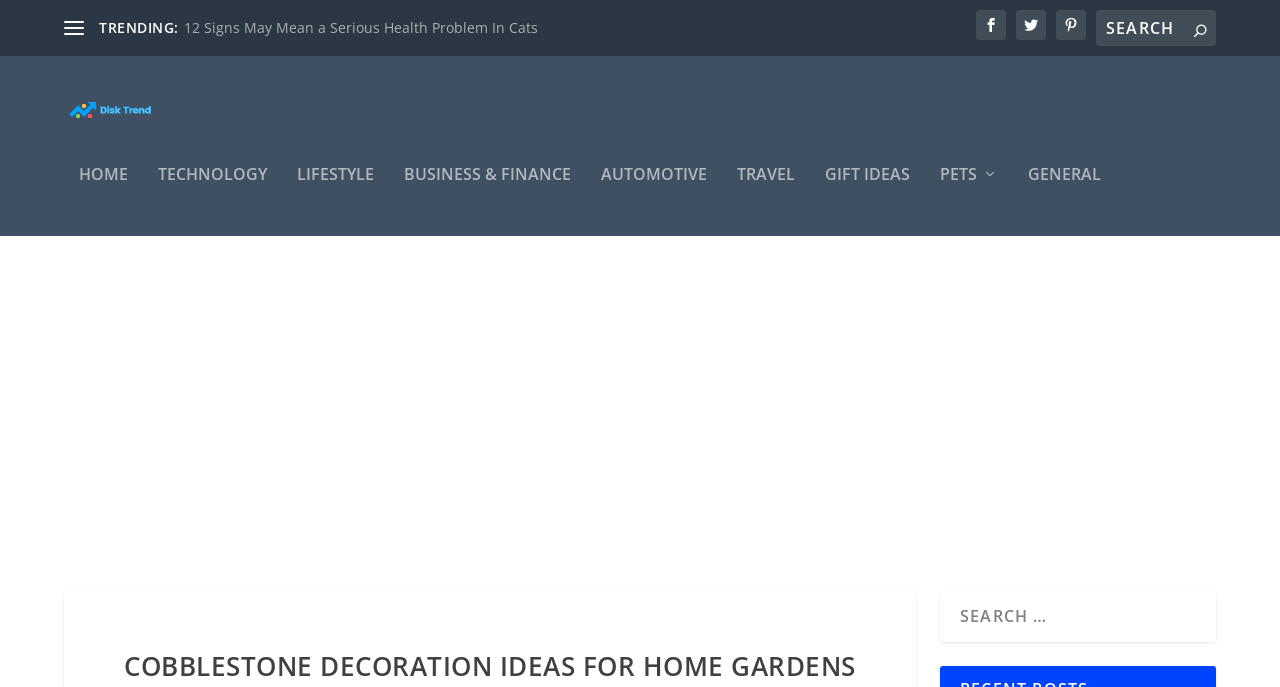What is the symbol next to the PETS category?
Give a one-word or short-phrase answer derived from the screenshot.

A pet icon